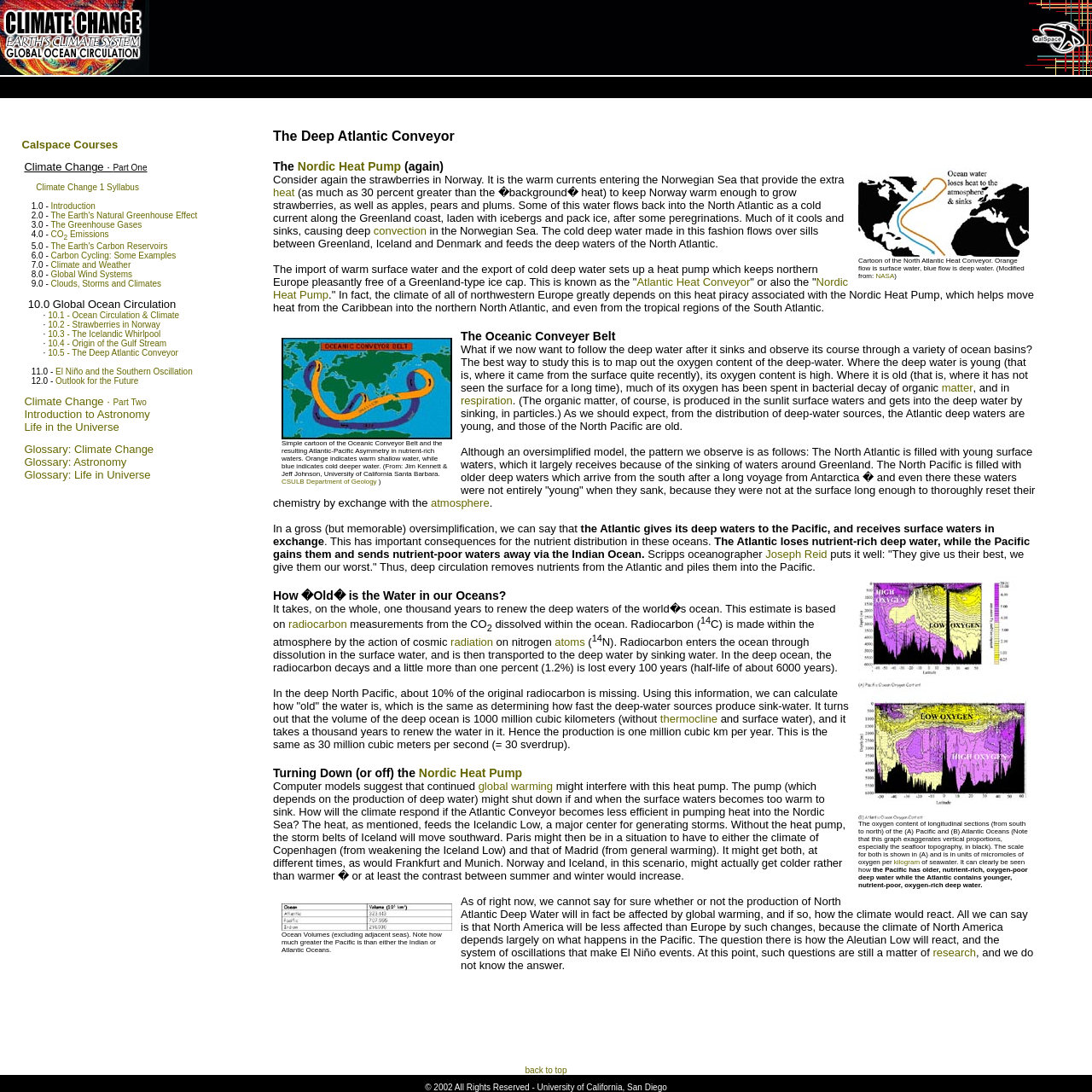Please identify the bounding box coordinates of the area that needs to be clicked to fulfill the following instruction: "read about The Deep Atlantic Conveyor."

[0.25, 0.09, 0.95, 0.89]